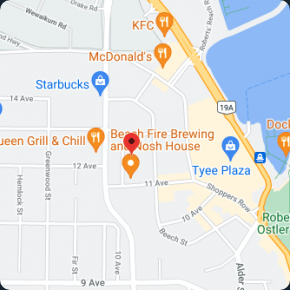Is the location close to the water?
Look at the image and answer the question using a single word or phrase.

Yes